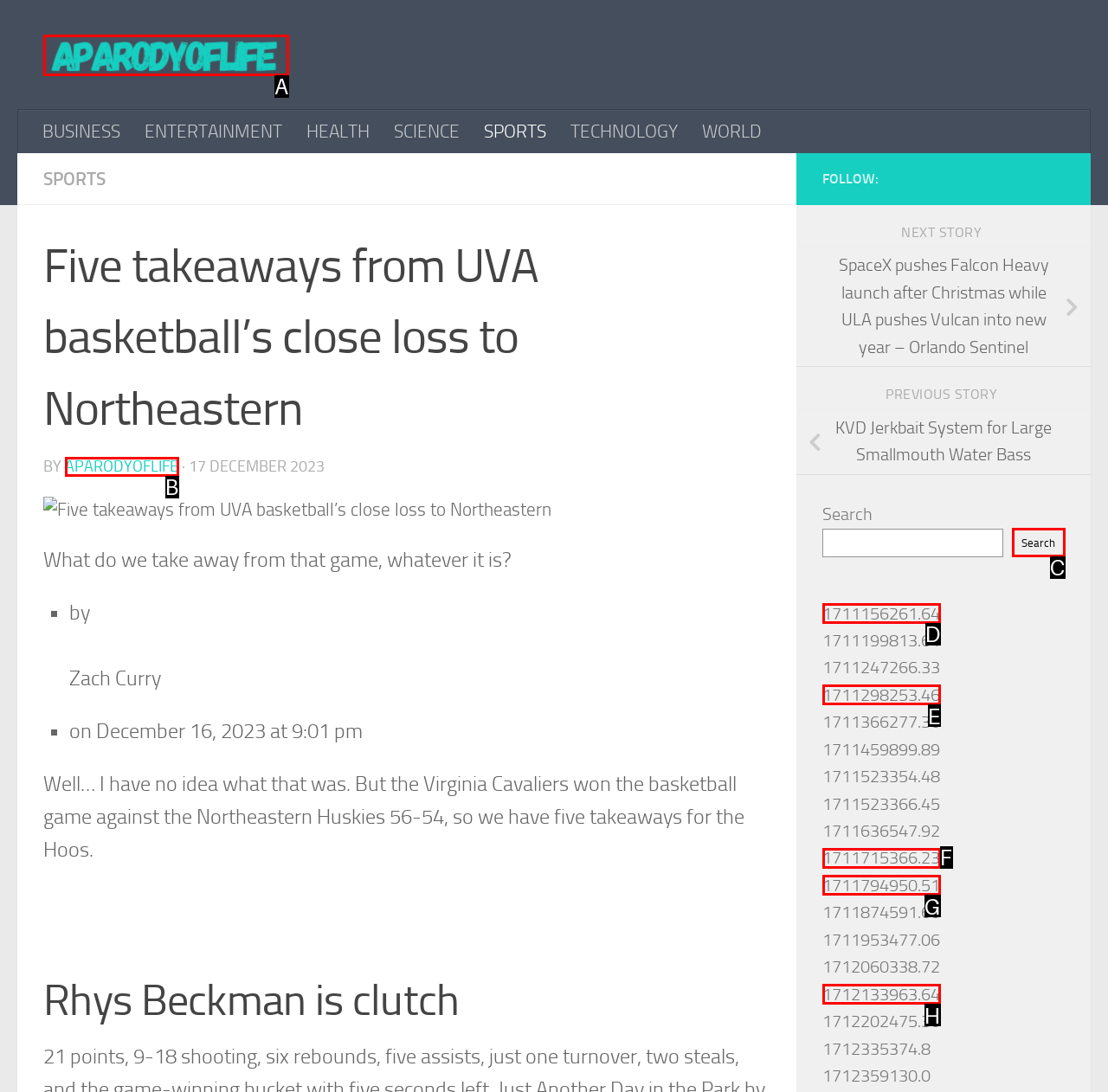Select the HTML element that corresponds to the description: title="| Home page". Answer with the letter of the matching option directly from the choices given.

A